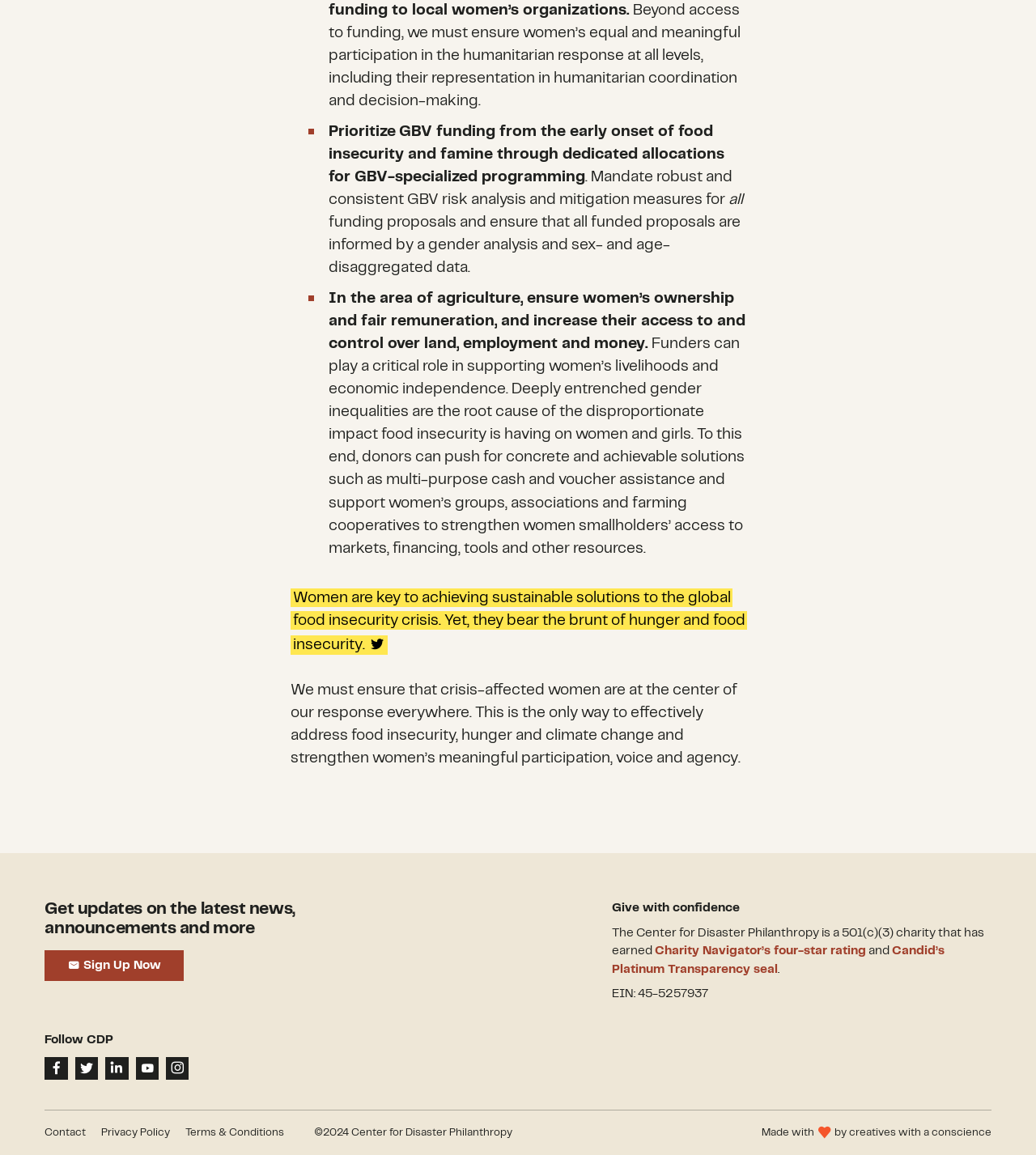What is the rating of the Center for Disaster Philanthropy?
Using the image as a reference, answer the question with a short word or phrase.

Four-star